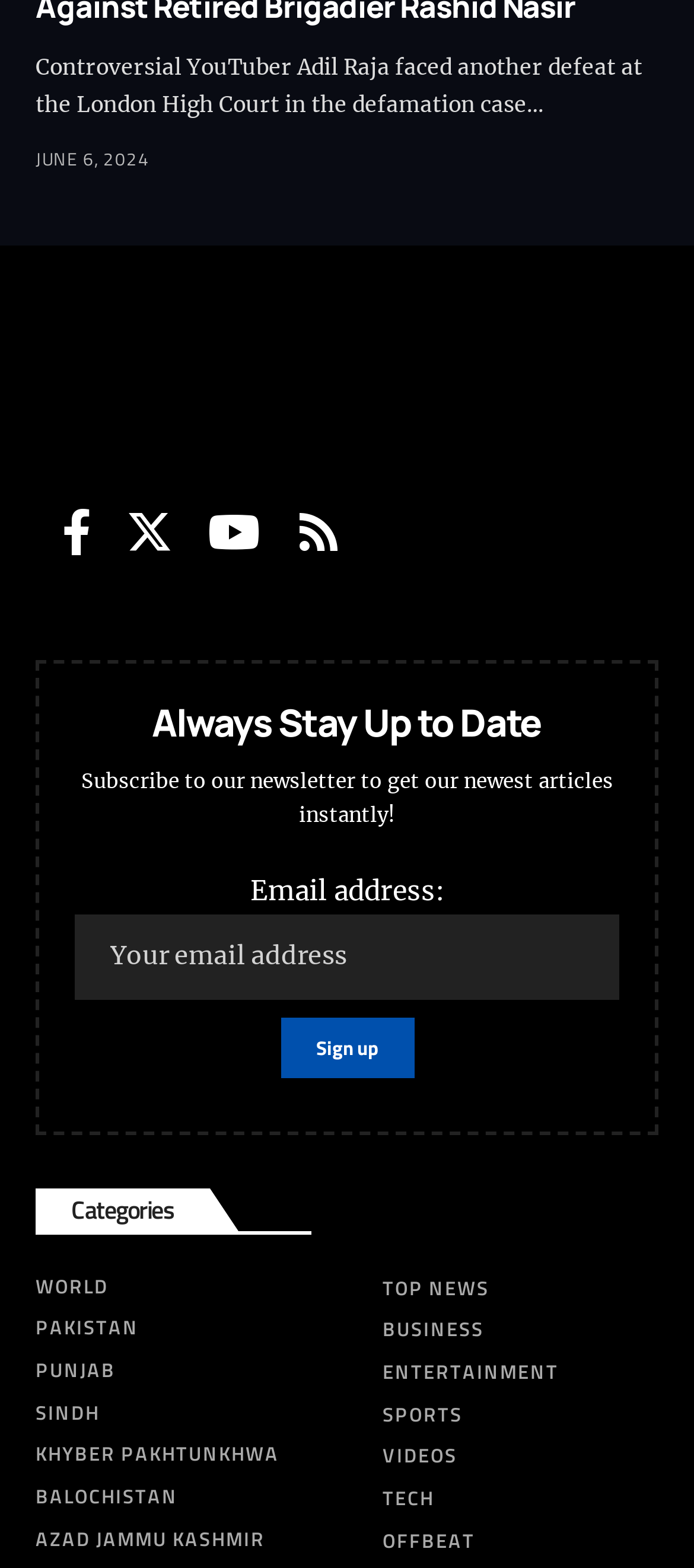Determine the bounding box coordinates of the area to click in order to meet this instruction: "Go to YouTube".

[0.274, 0.314, 0.4, 0.364]